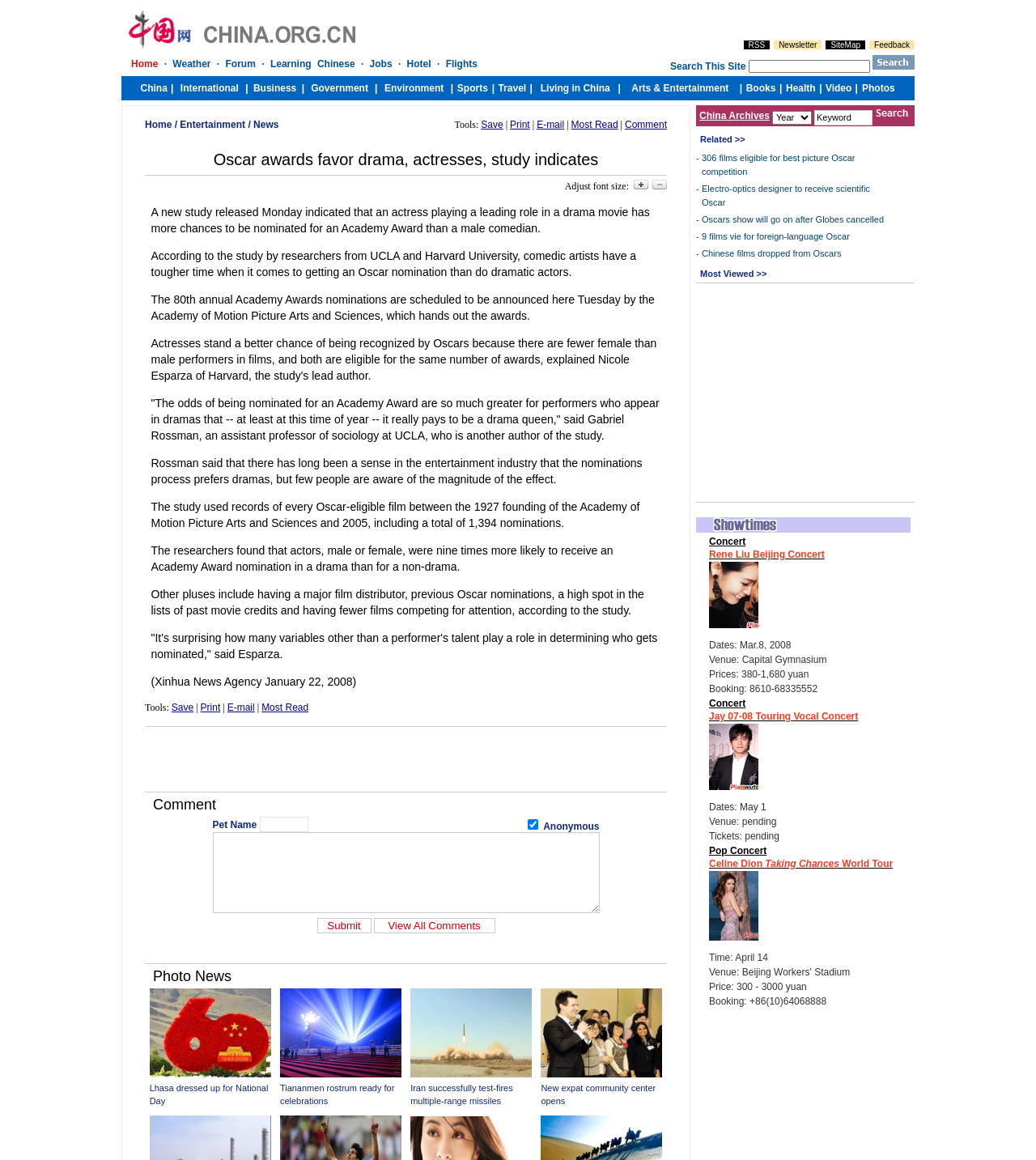Predict the bounding box for the UI component with the following description: "0408 054 538".

None